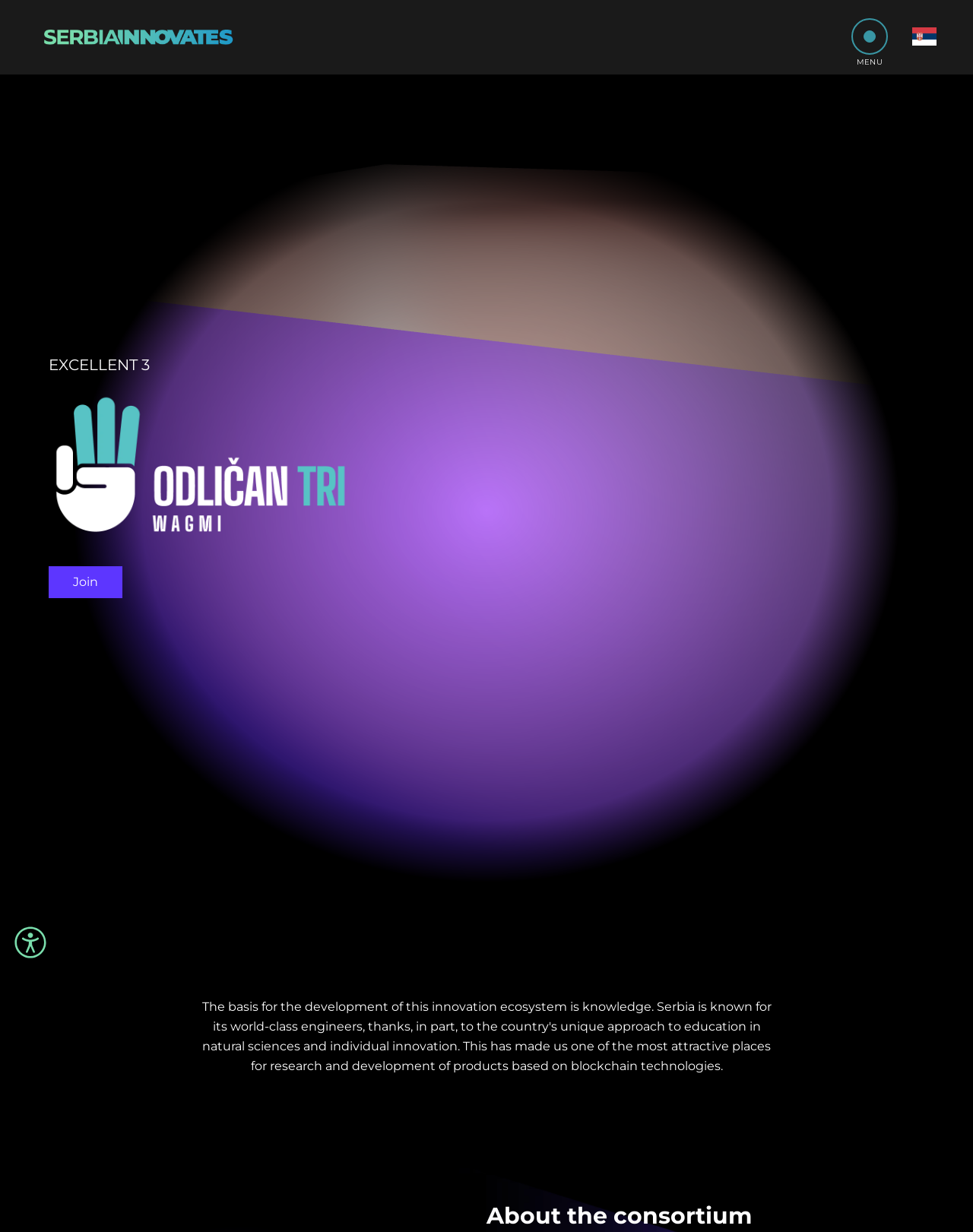Respond to the following question with a brief word or phrase:
What is the purpose of the 'MENU' button?

Navigation